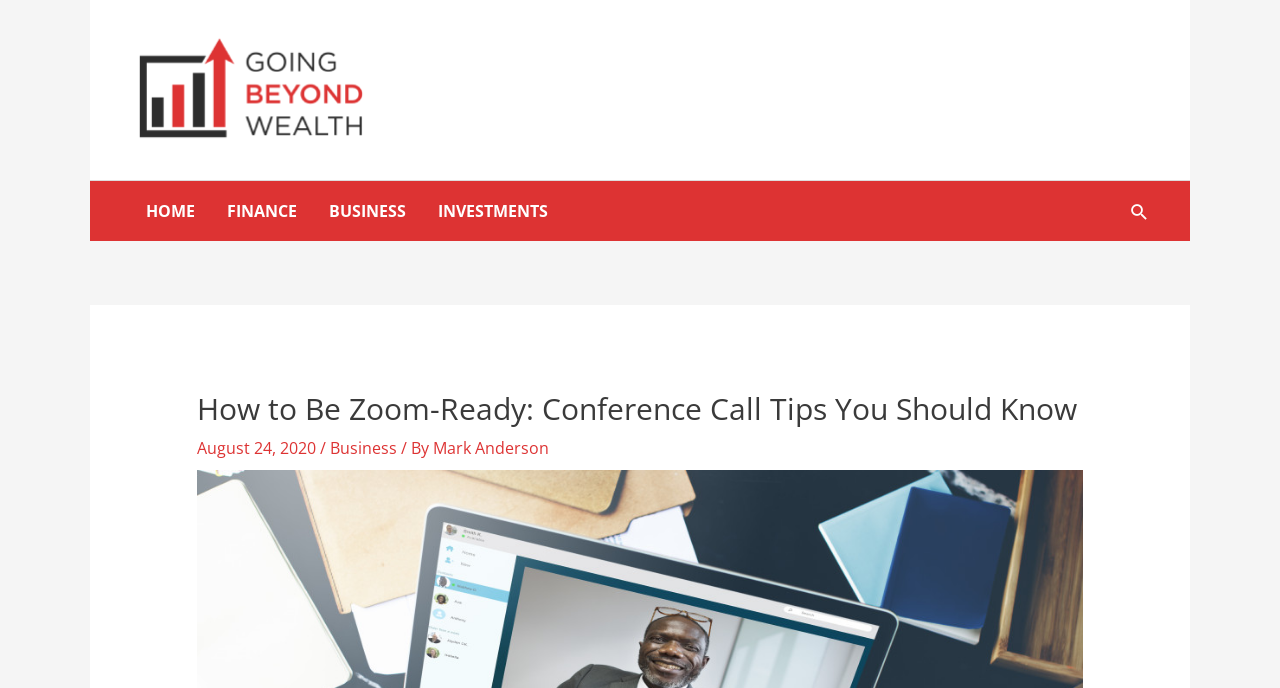Please provide the bounding box coordinates for the UI element as described: "Search". The coordinates must be four floats between 0 and 1, represented as [left, top, right, bottom].

[0.882, 0.292, 0.898, 0.323]